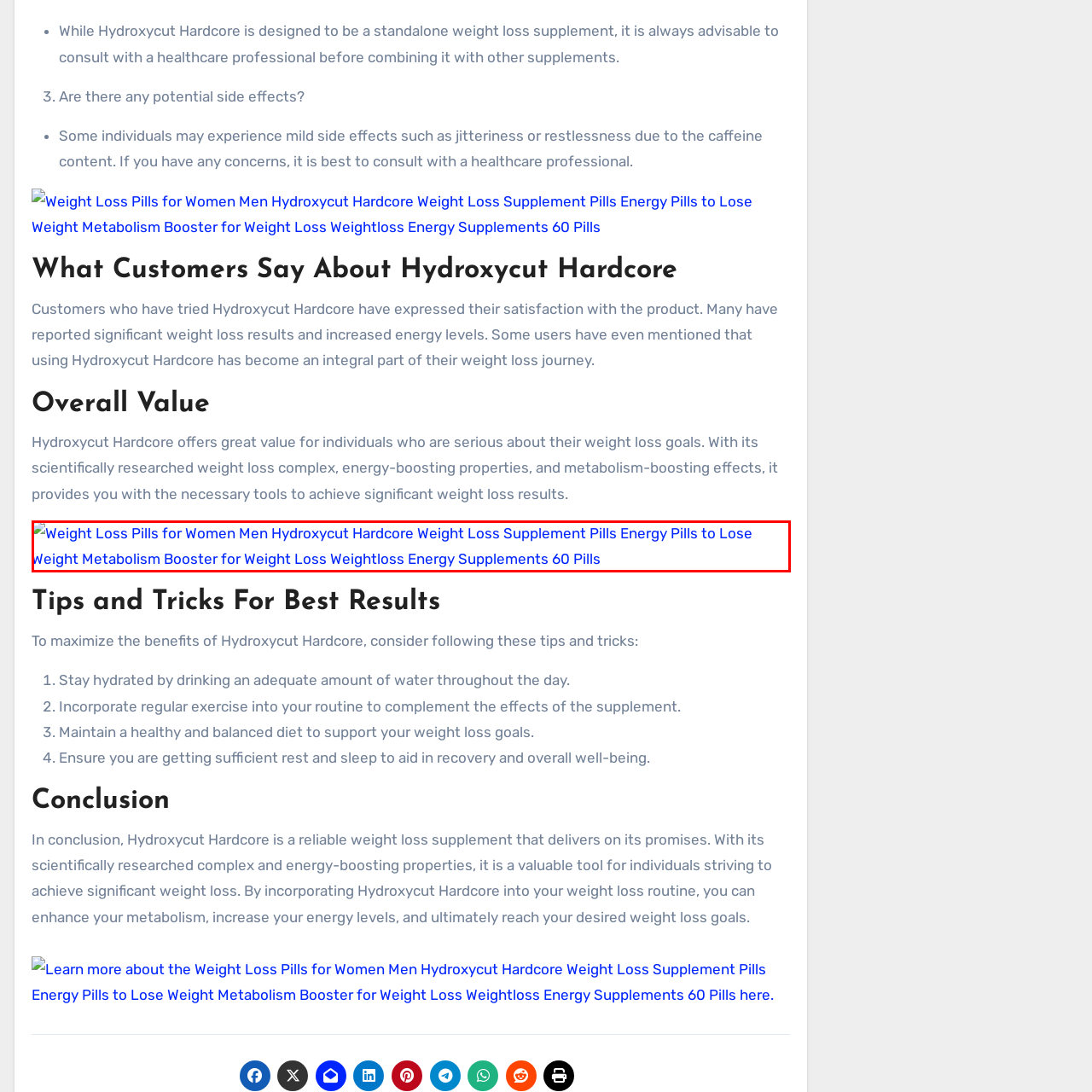Direct your attention to the zone enclosed by the orange box, What are the two roles of Hydroxycut Hardcore? 
Give your response in a single word or phrase.

Energy booster and metabolism enhancer